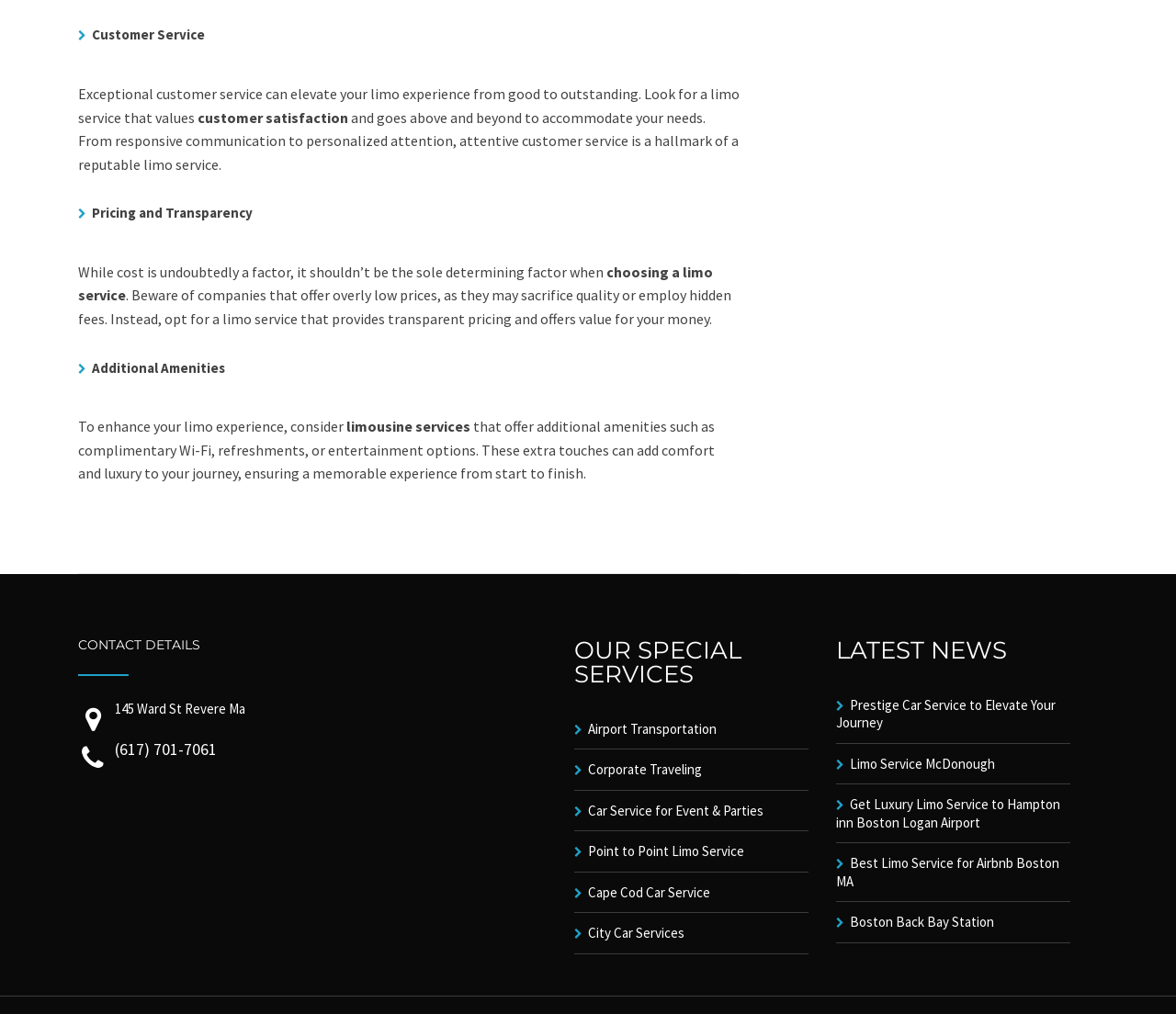Give the bounding box coordinates for the element described by: "Bare Wealth Team".

None